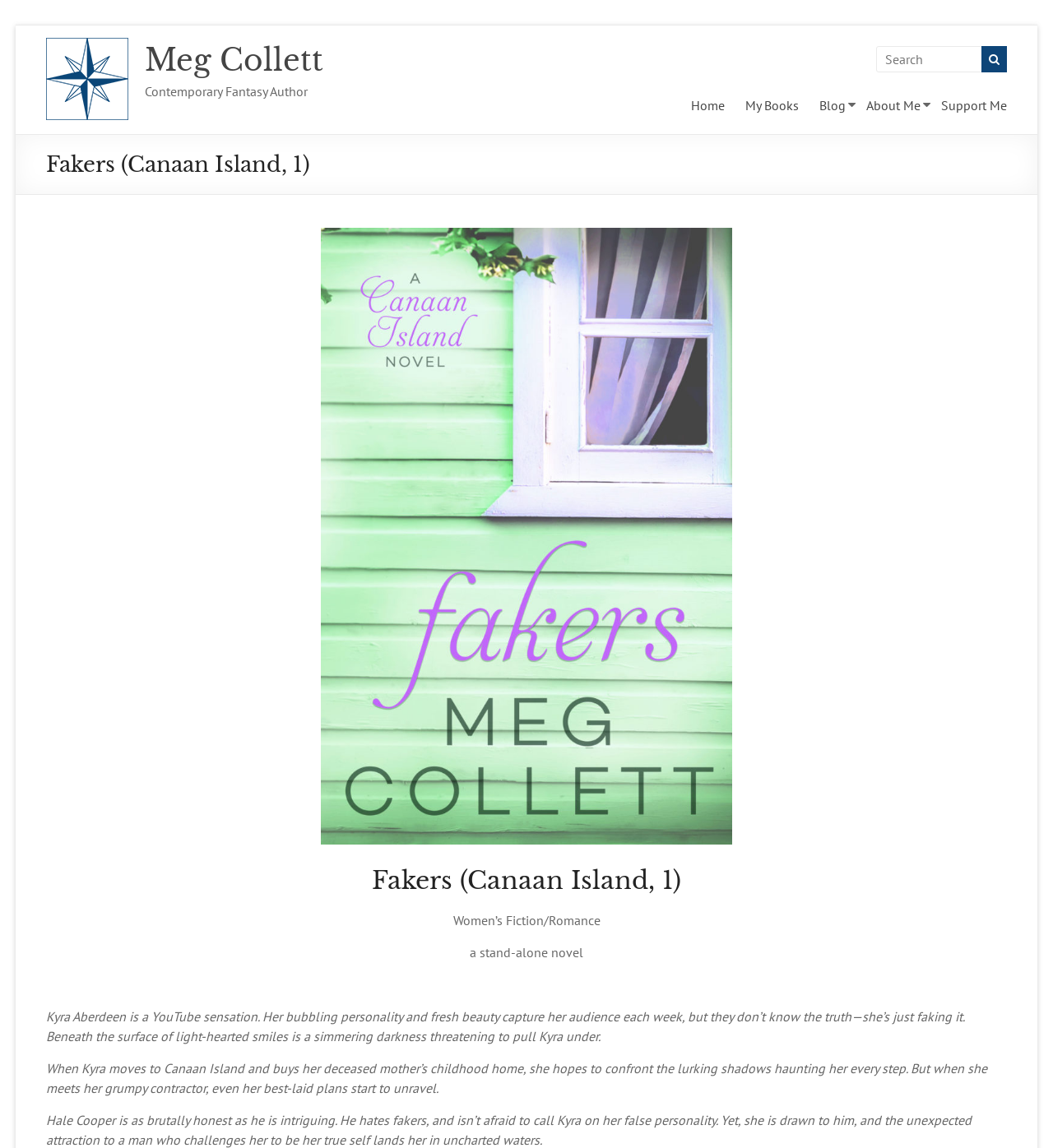What is the author's profession?
Based on the screenshot, answer the question with a single word or phrase.

Contemporary Fantasy Author